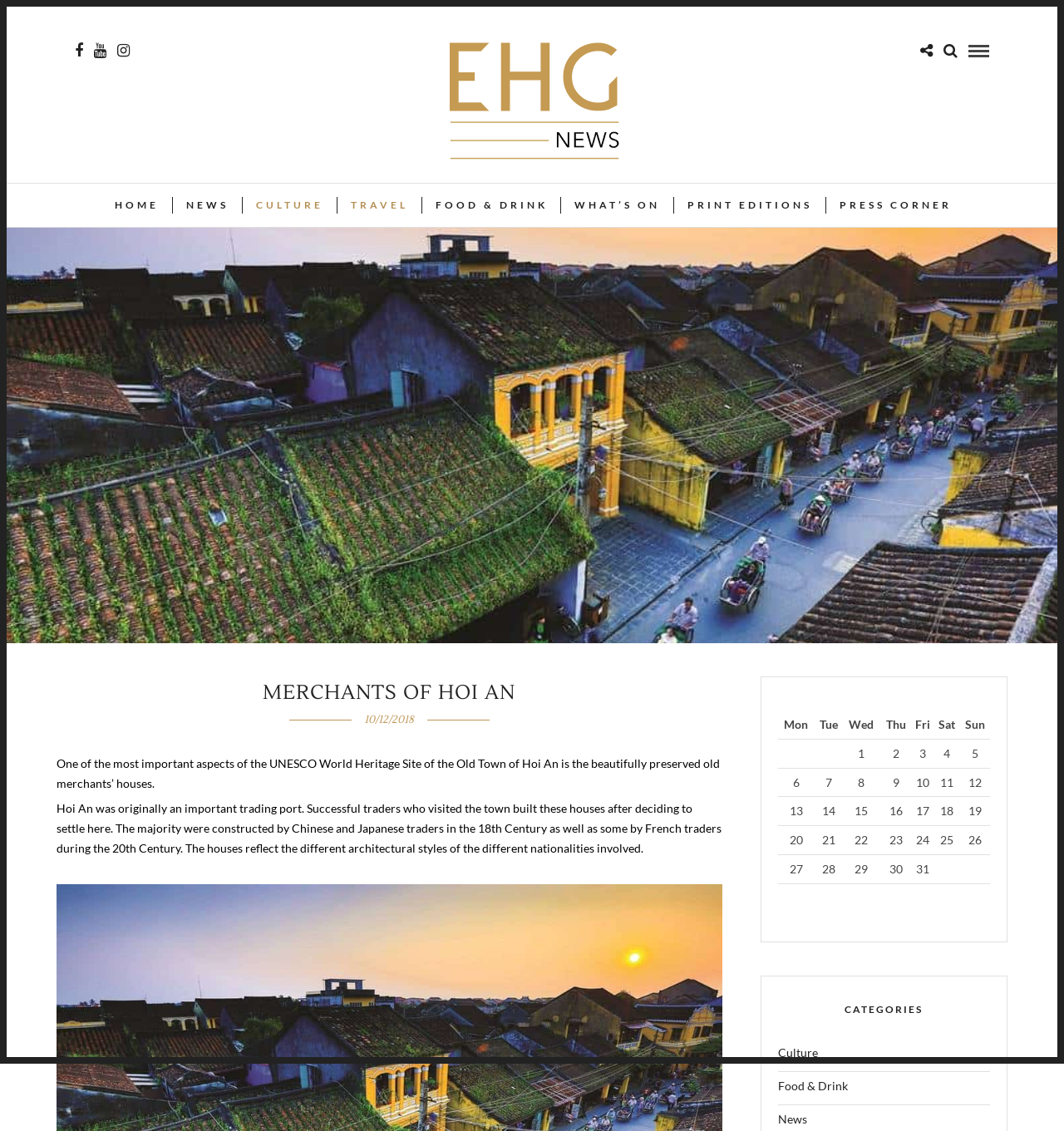How many links are in the top navigation menu?
Offer a detailed and full explanation in response to the question.

The top navigation menu is a layout table with 9 links, namely 'HOME', 'NEWS', 'CULTURE', 'TRAVEL', 'FOOD & DRINK', 'WHAT’S ON', 'PRINT EDITIONS', and 'PRESS CORNER', located at the coordinates [0.047, 0.162, 0.953, 0.201].